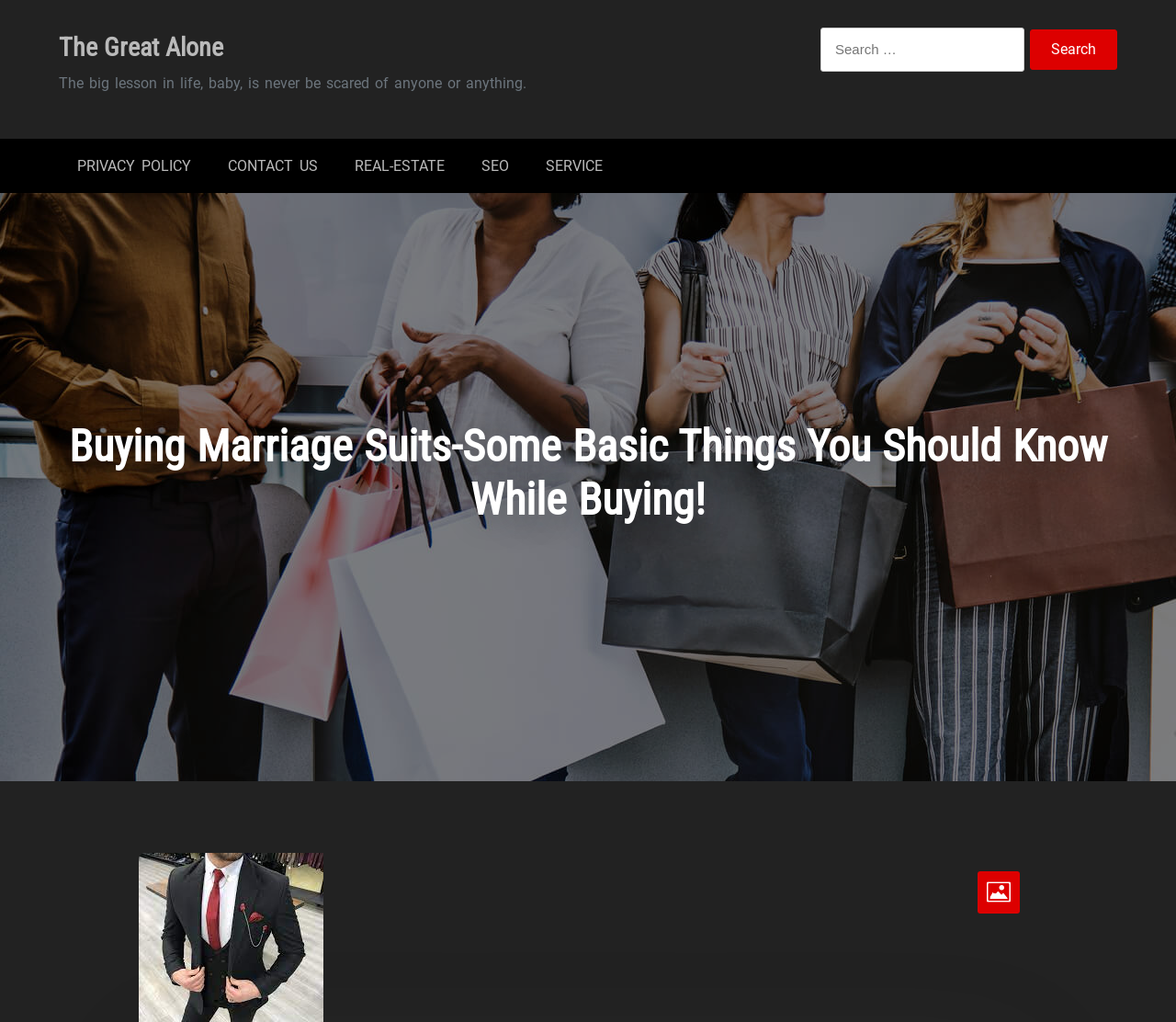Provide a thorough description of the webpage you see.

The webpage is about buying marriage suits, with a focus on providing essential information to consider during the purchasing process. At the top left of the page, there is a heading that reads "The Great Alone", which is also a clickable link. Below this heading, there is a quote that says "The big lesson in life, baby, is never be scared of anyone or anything."

On the right side of the page, near the top, there is a search bar with a label "Search for:" and a search button. The search bar is quite wide, taking up about half of the page's width.

Below the quote, there are five links arranged horizontally, labeled "PRIVACY POLICY", "CONTACT US", "REAL-ESTATE", "SEO", and "SERVICE". These links are positioned near the top of the page, above the main content.

The main content of the page is headed by a title "Buying Marriage Suits-Some Basic Things You Should Know While Buying!", which is a prominent heading that spans the entire width of the page. Below this heading, there is a link, but its text is not specified.